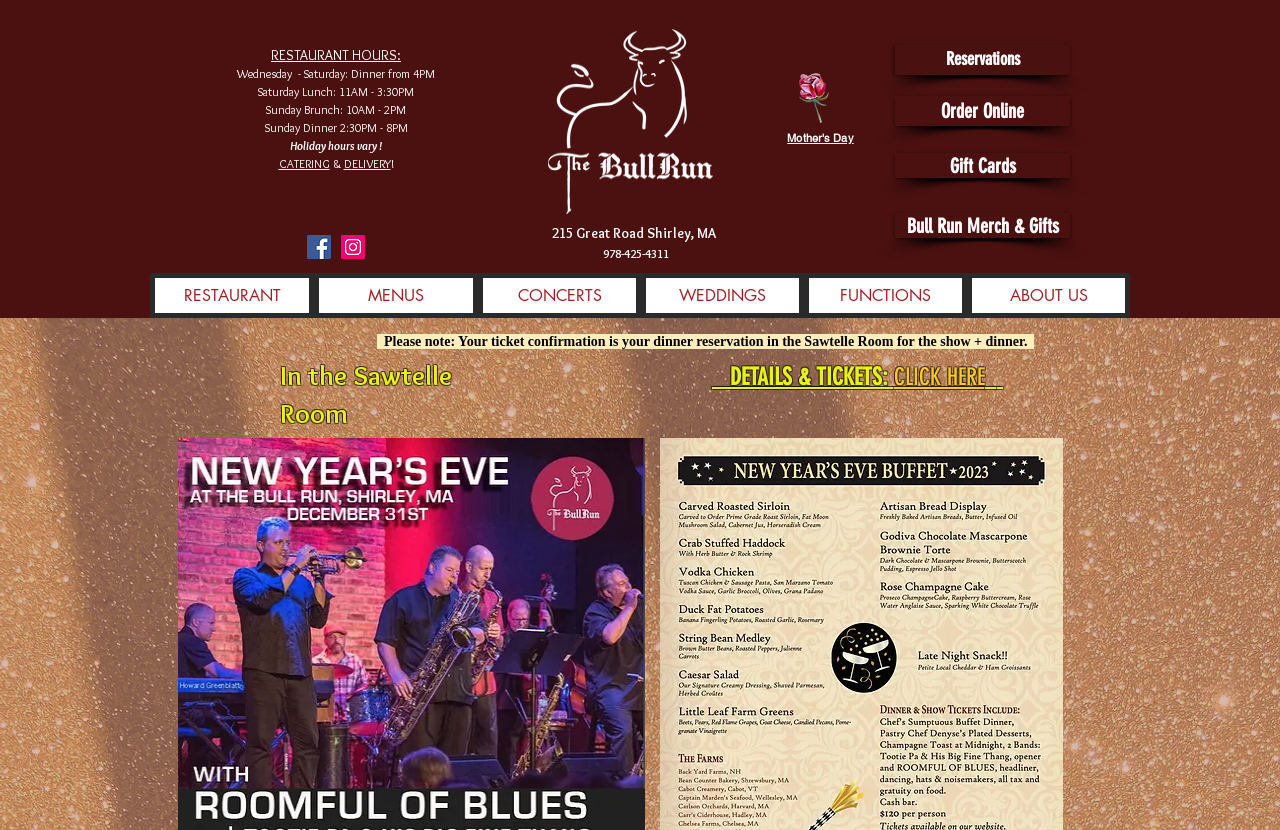Analyze the image and provide a detailed answer to the question: What is the link to order food online?

I found the link to order food online by looking at the link element that contains the text 'Order Online'. This element is located at the top right corner of the webpage, along with other links such as 'Reservations' and 'Gift Cards'.